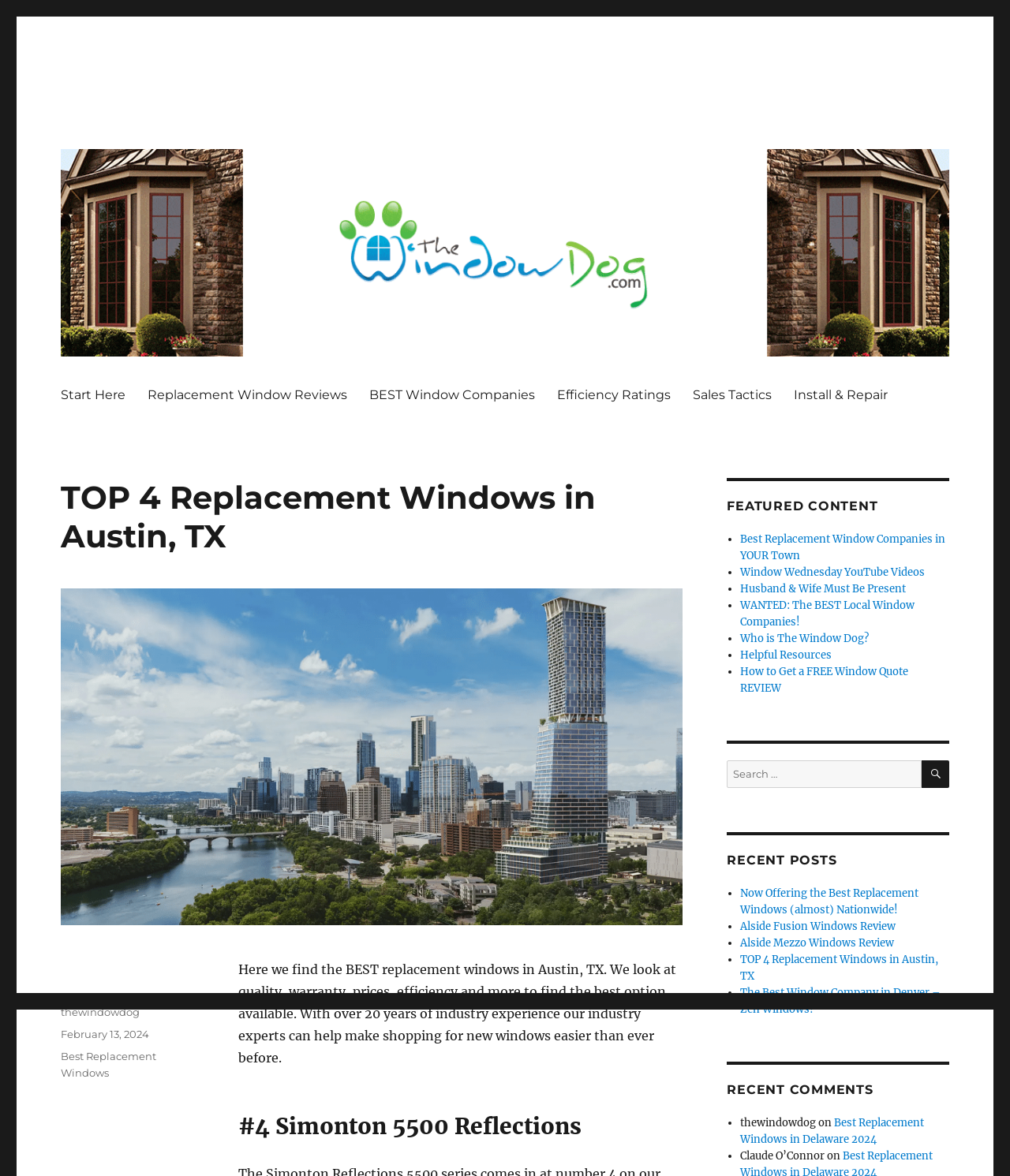Pinpoint the bounding box coordinates of the area that must be clicked to complete this instruction: "View the 'RECENT POSTS'".

[0.72, 0.724, 0.94, 0.738]